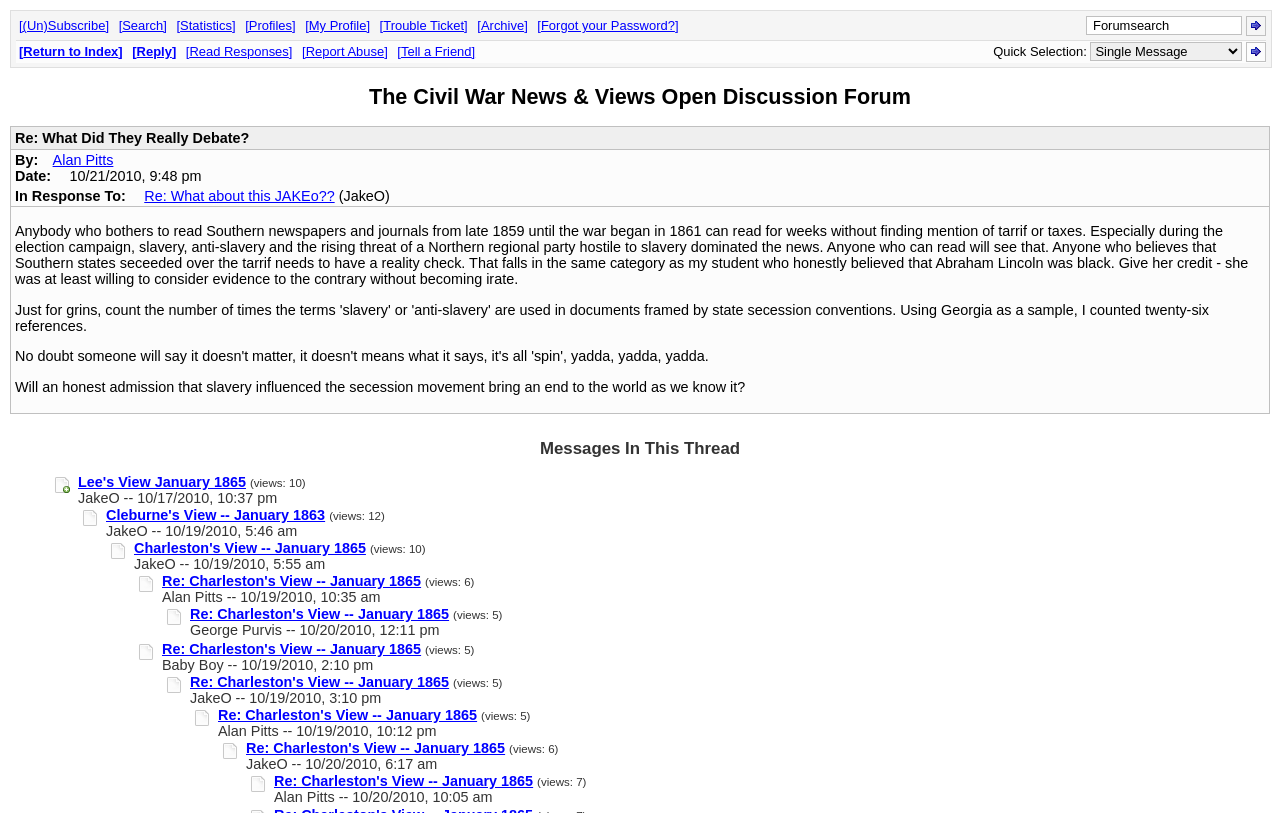Calculate the bounding box coordinates of the UI element given the description: "Lee's View January 1865".

[0.061, 0.583, 0.192, 0.603]